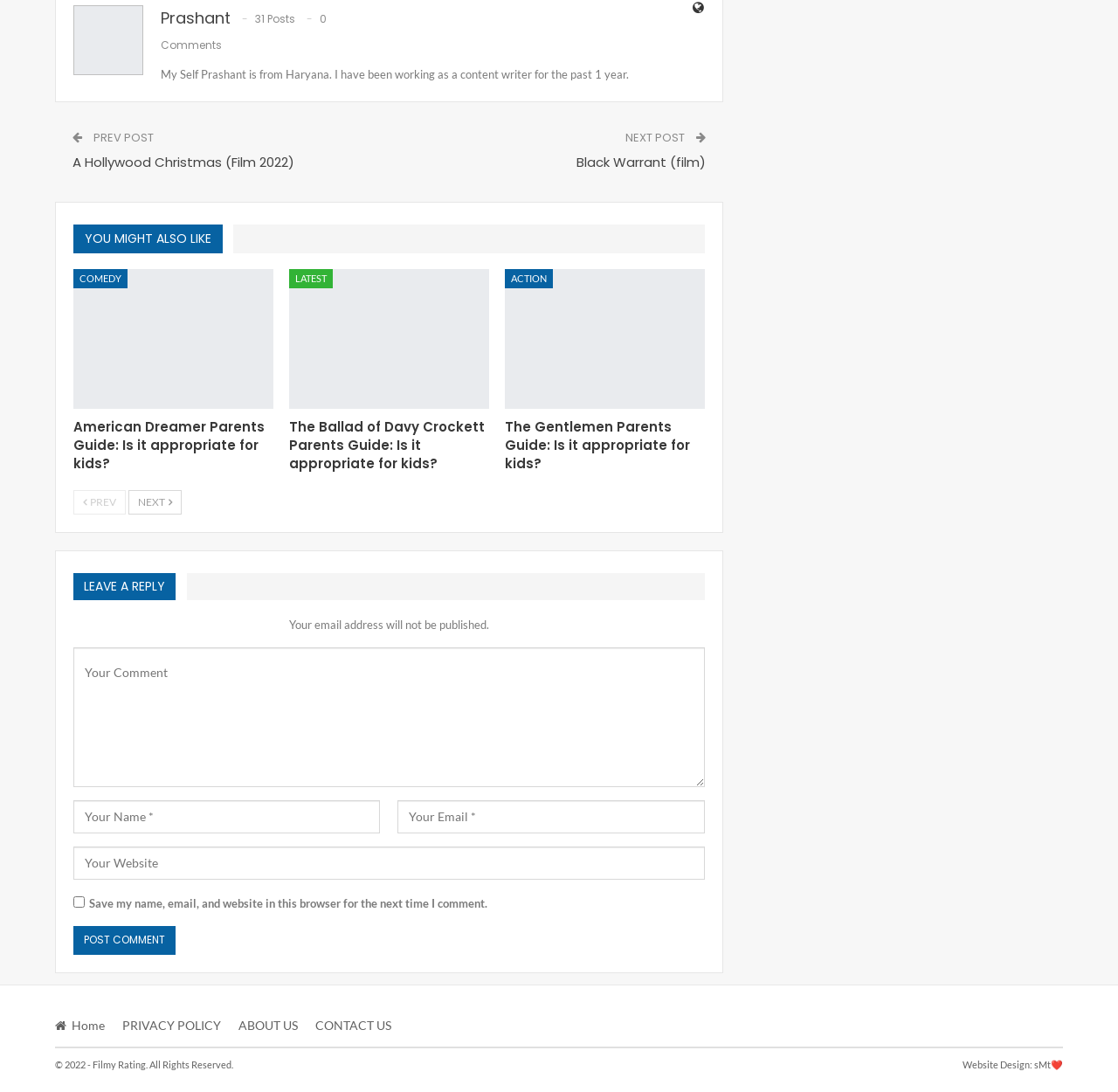Find the bounding box coordinates of the area to click in order to follow the instruction: "Click on the 'NEXT POST' button".

[0.559, 0.119, 0.615, 0.134]